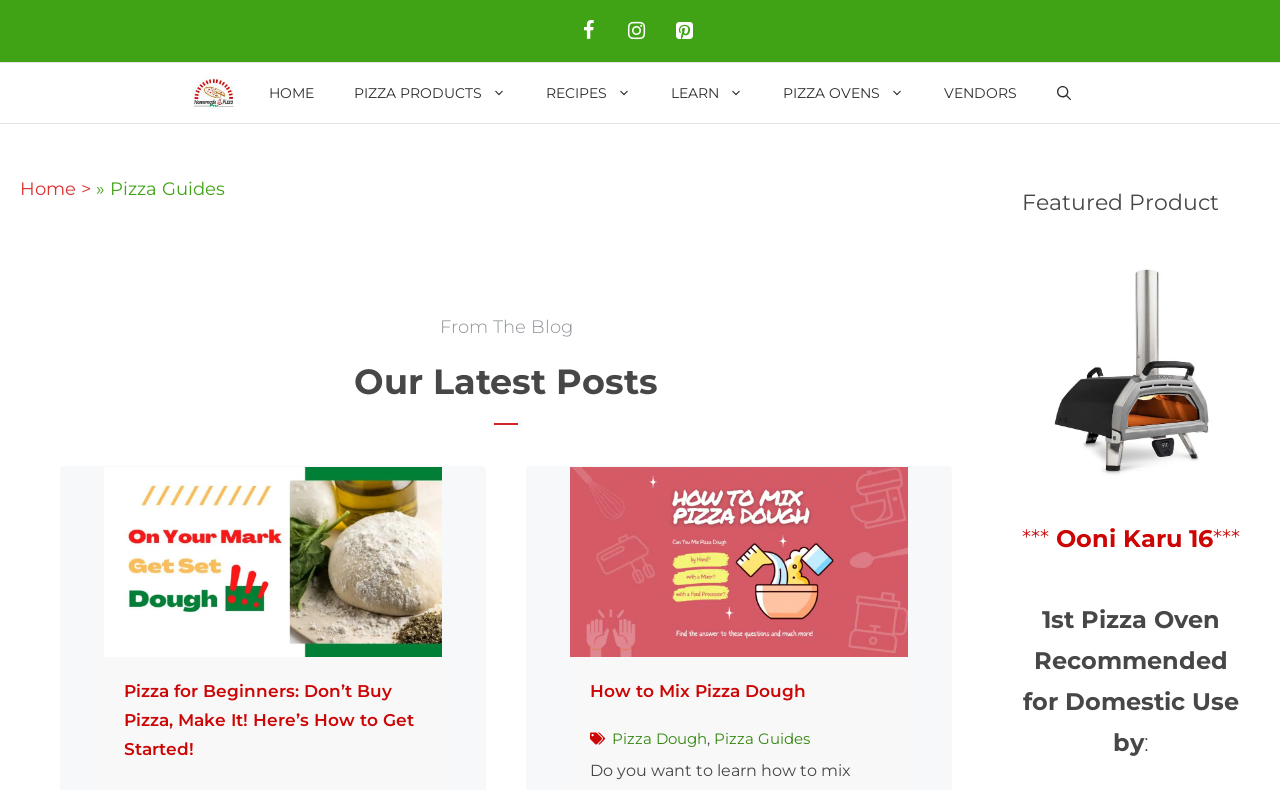Determine the coordinates of the bounding box that should be clicked to complete the instruction: "Go to the HOME page". The coordinates should be represented by four float numbers between 0 and 1: [left, top, right, bottom].

[0.194, 0.08, 0.261, 0.156]